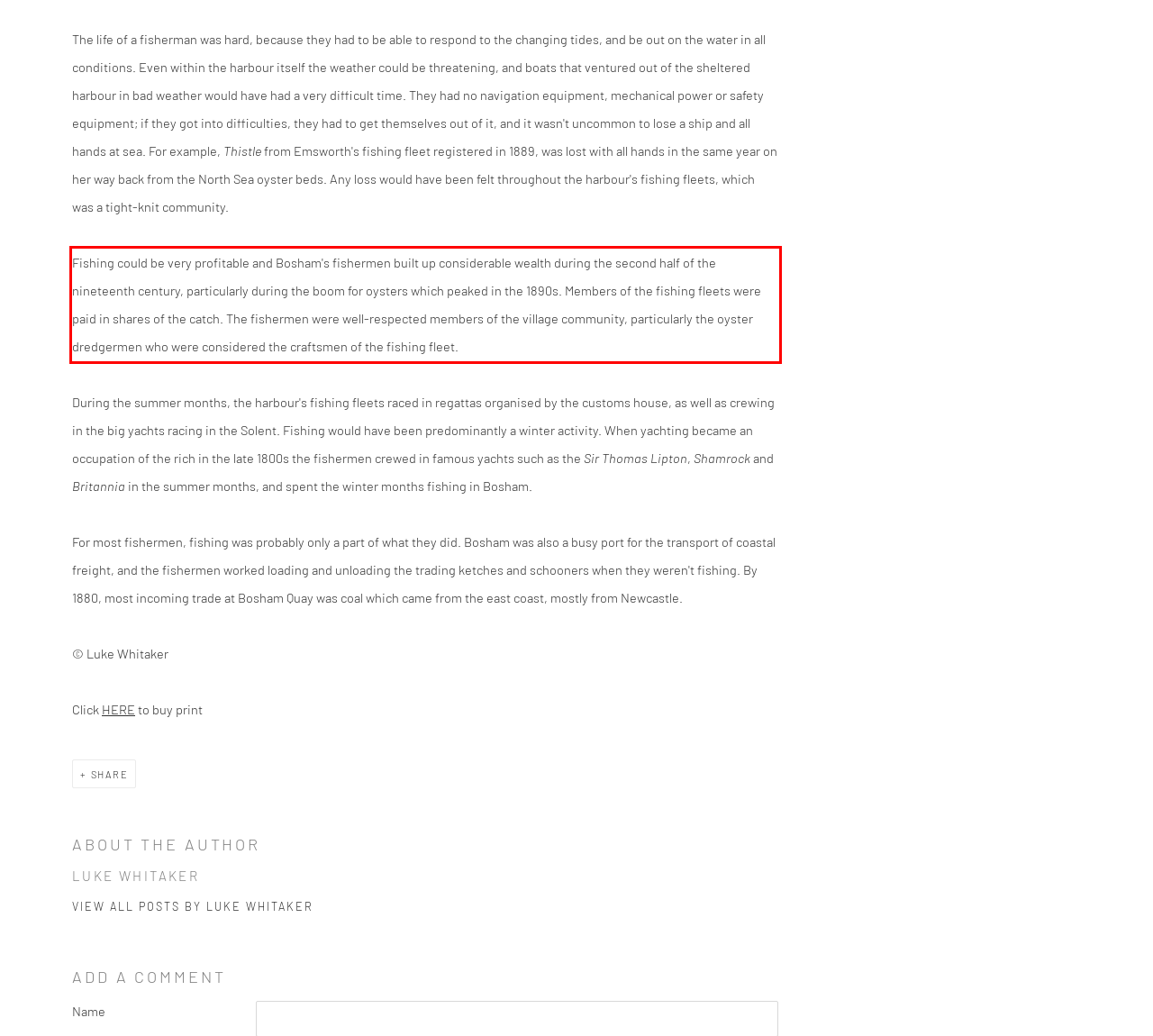Identify and transcribe the text content enclosed by the red bounding box in the given screenshot.

Fishing could be very profitable and Bosham's fishermen built up considerable wealth during the second half of the nineteenth century, particularly during the boom for oysters which peaked in the 1890s. Members of the fishing fleets were paid in shares of the catch. The fishermen were well-respected members of the village community, particularly the oyster dredgermen who were considered the craftsmen of the fishing fleet.